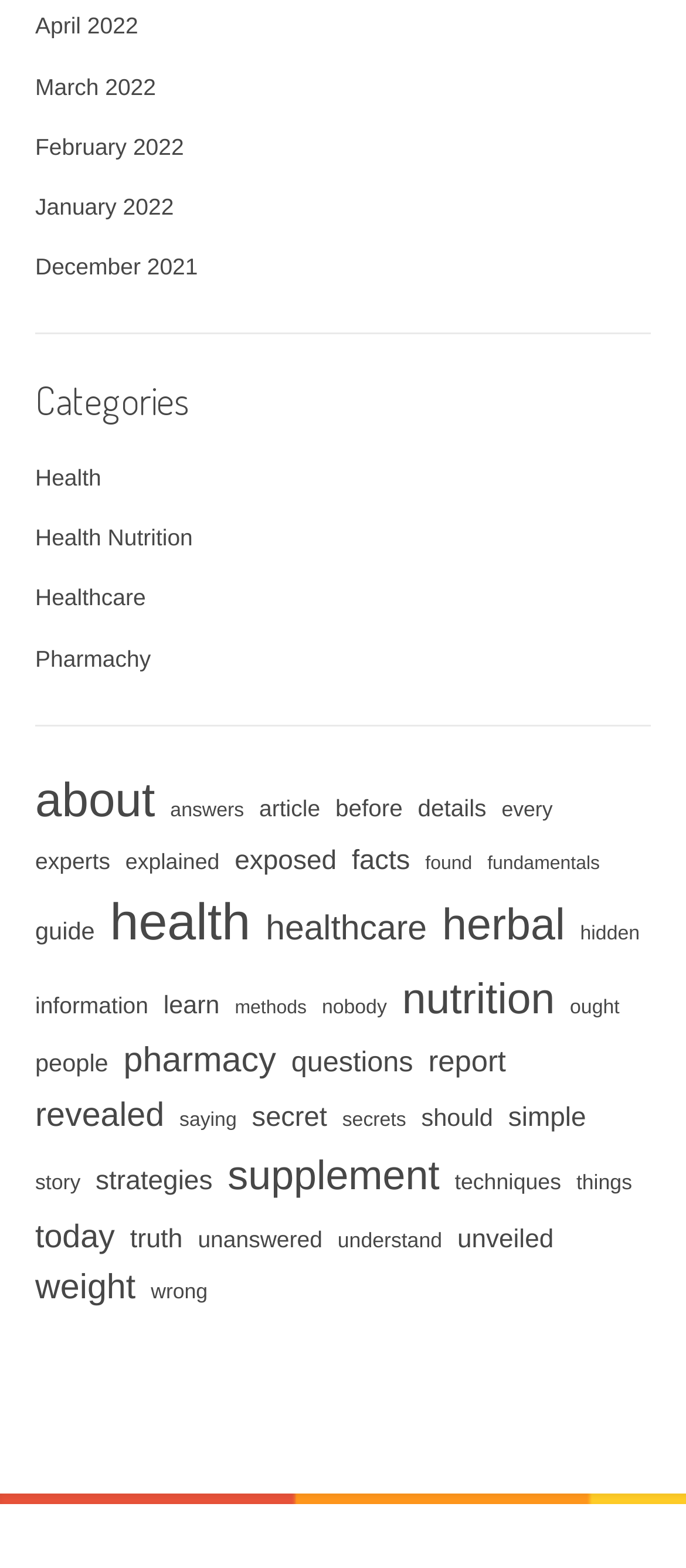Provide a short answer to the following question with just one word or phrase: What are the categories listed on the webpage?

Health, Healthcare, Pharmacy, Nutrition